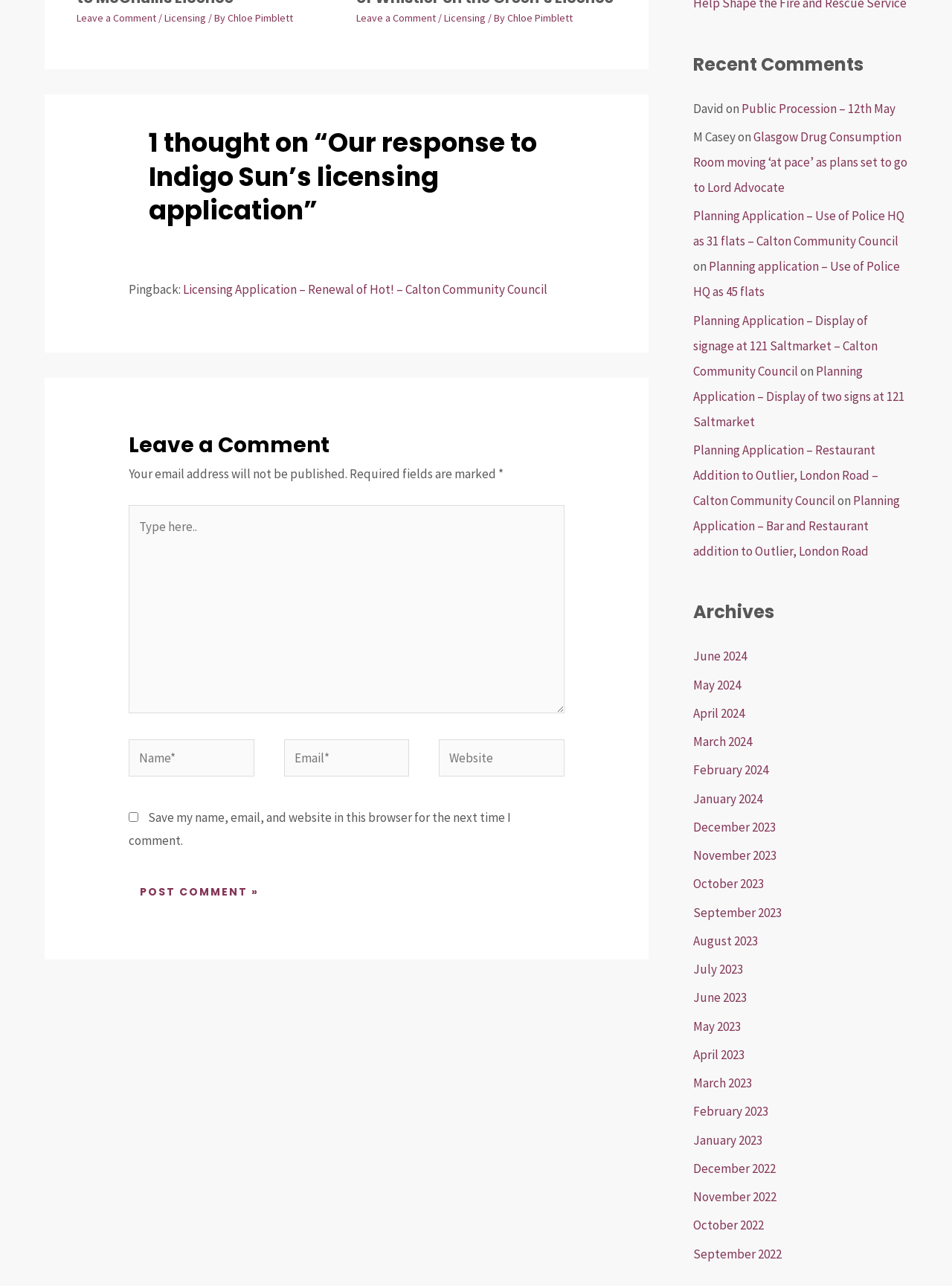What is the topic of the recent comments section?
Using the image, respond with a single word or phrase.

Various articles